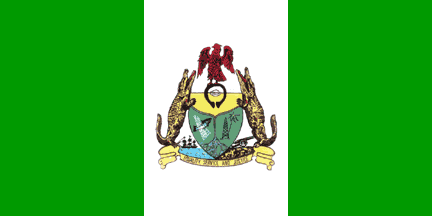List and describe all the prominent features within the image.

The image depicts the historical flag of Rivers State, Nigeria, used from 1967 to 1970. The flag features a central coat of arms, characterized by a shield supported by two stylized crocodiles, and topped with a red eagle. The shield presents elements symbolizing the region's natural resources and cultural heritage. Surrounding the shield are vibrant green fields, representing the lush vegetation of Rivers State. This flag was officially adopted in 1967 when the state was created but was abolished in 1970, marking a significant period in the state's history. The design reflects the intricate relationship between nature and the identity of Rivers State, situated in the southern region of Nigeria.